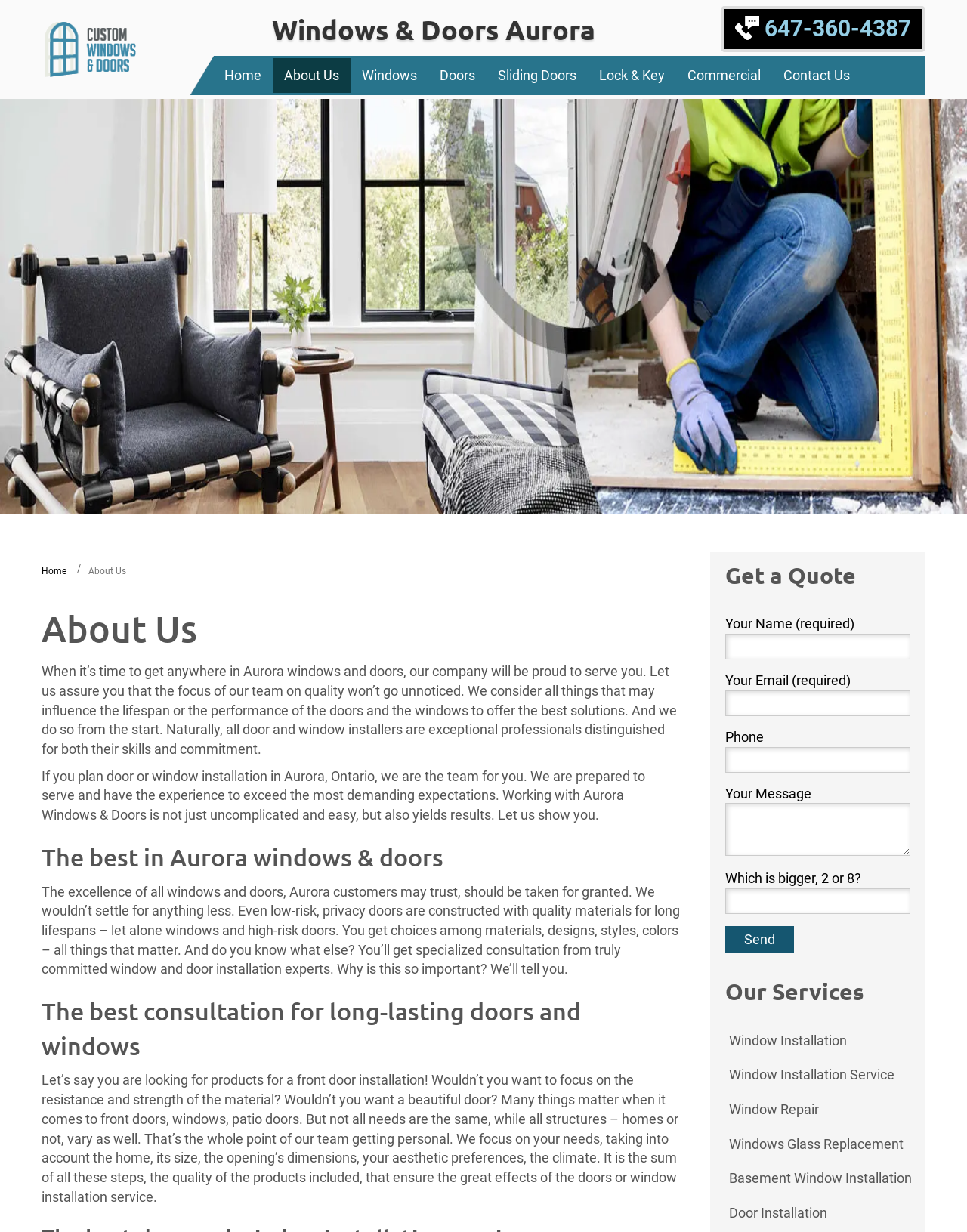Identify the bounding box coordinates of the part that should be clicked to carry out this instruction: "Call the phone number 647-360-4387".

[0.745, 0.005, 0.957, 0.042]